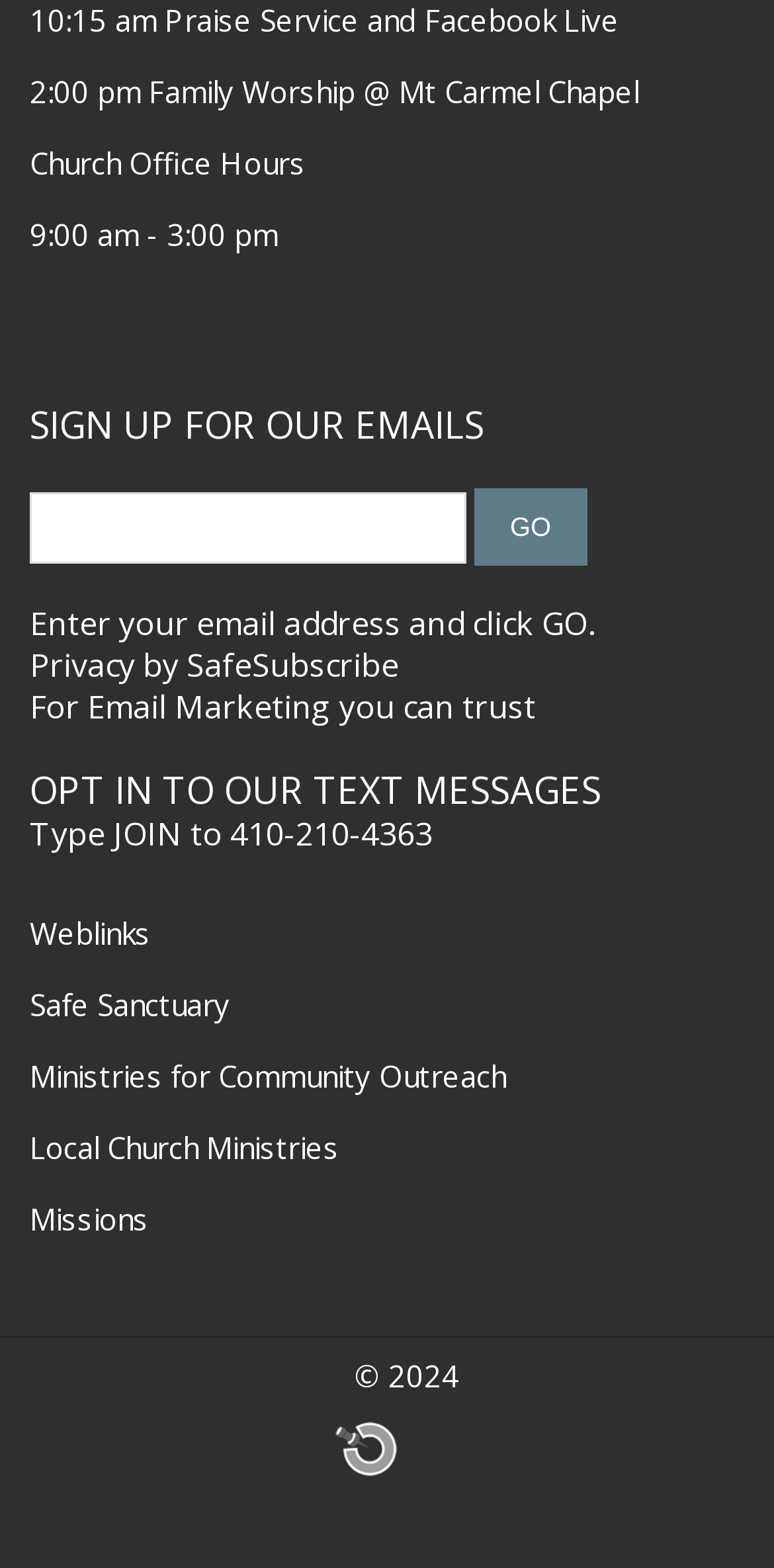Pinpoint the bounding box coordinates of the clickable area necessary to execute the following instruction: "Sign up for emails". The coordinates should be given as four float numbers between 0 and 1, namely [left, top, right, bottom].

[0.038, 0.254, 0.626, 0.286]